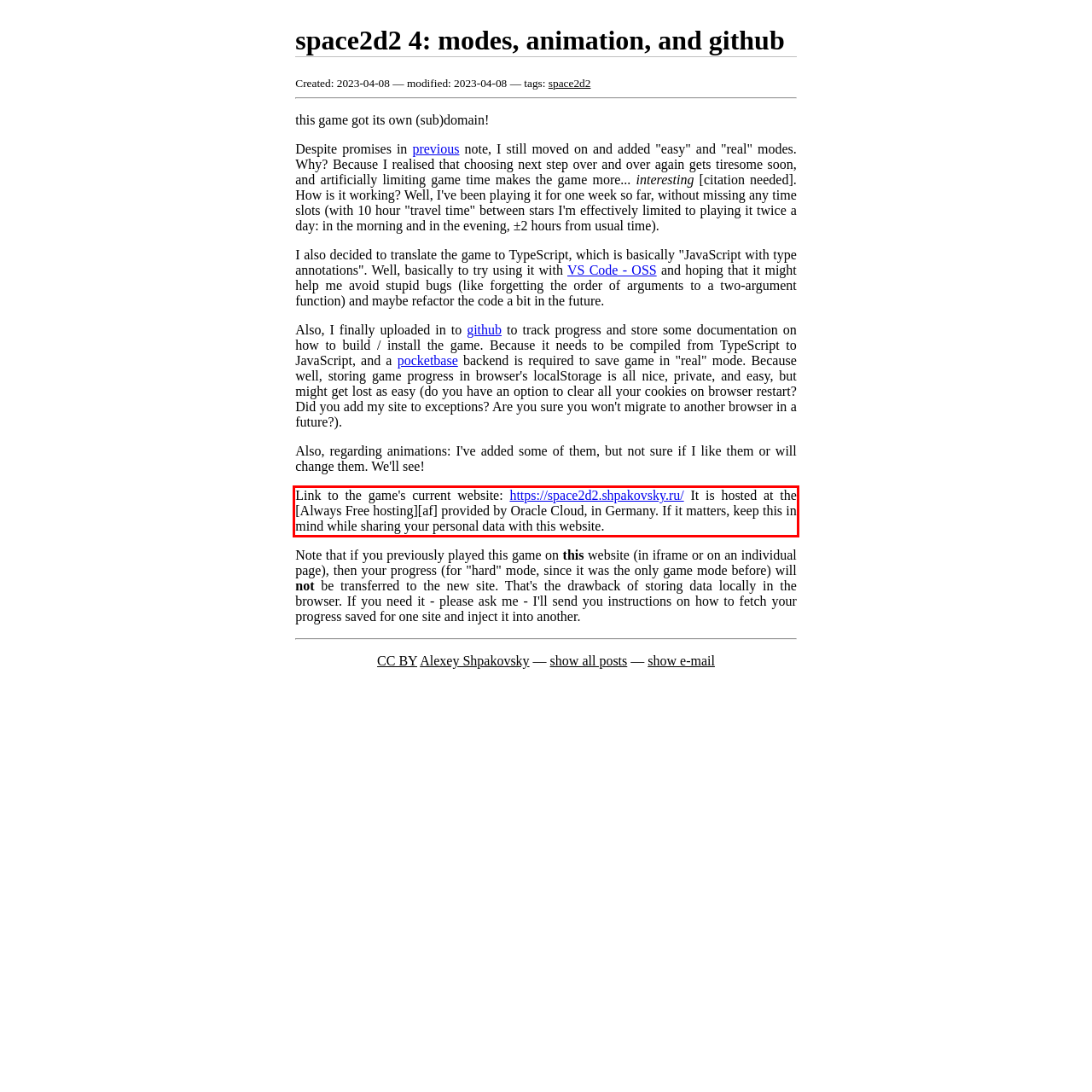Please take the screenshot of the webpage, find the red bounding box, and generate the text content that is within this red bounding box.

Link to the game's current website: https://space2d2.shpakovsky.ru/ It is hosted at the [Always Free hosting][af] provided by Oracle Cloud, in Germany. If it matters, keep this in mind while sharing your personal data with this website.